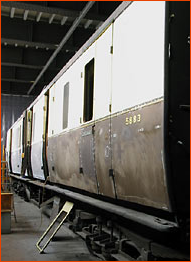Offer a detailed narrative of the scene depicted in the image.

The image features a railway vehicle, specifically a train compartment designated as number 5883. It showcases the corridor side of the compartment, which is currently undergoing restoration work. The panels are partially stripped, revealing areas where filler has been applied over the panel screws, indicating ongoing improvements. The image captures the blend of historical preservation with modern restoration techniques, highlighting the meticulous nature of the work being done. Visible details include the vehicle's exterior, which retains a mix of original and restored surfaces. This is part of a larger restoration effort aimed at revitalizing the train’s historical significance while ensuring structural integrity.